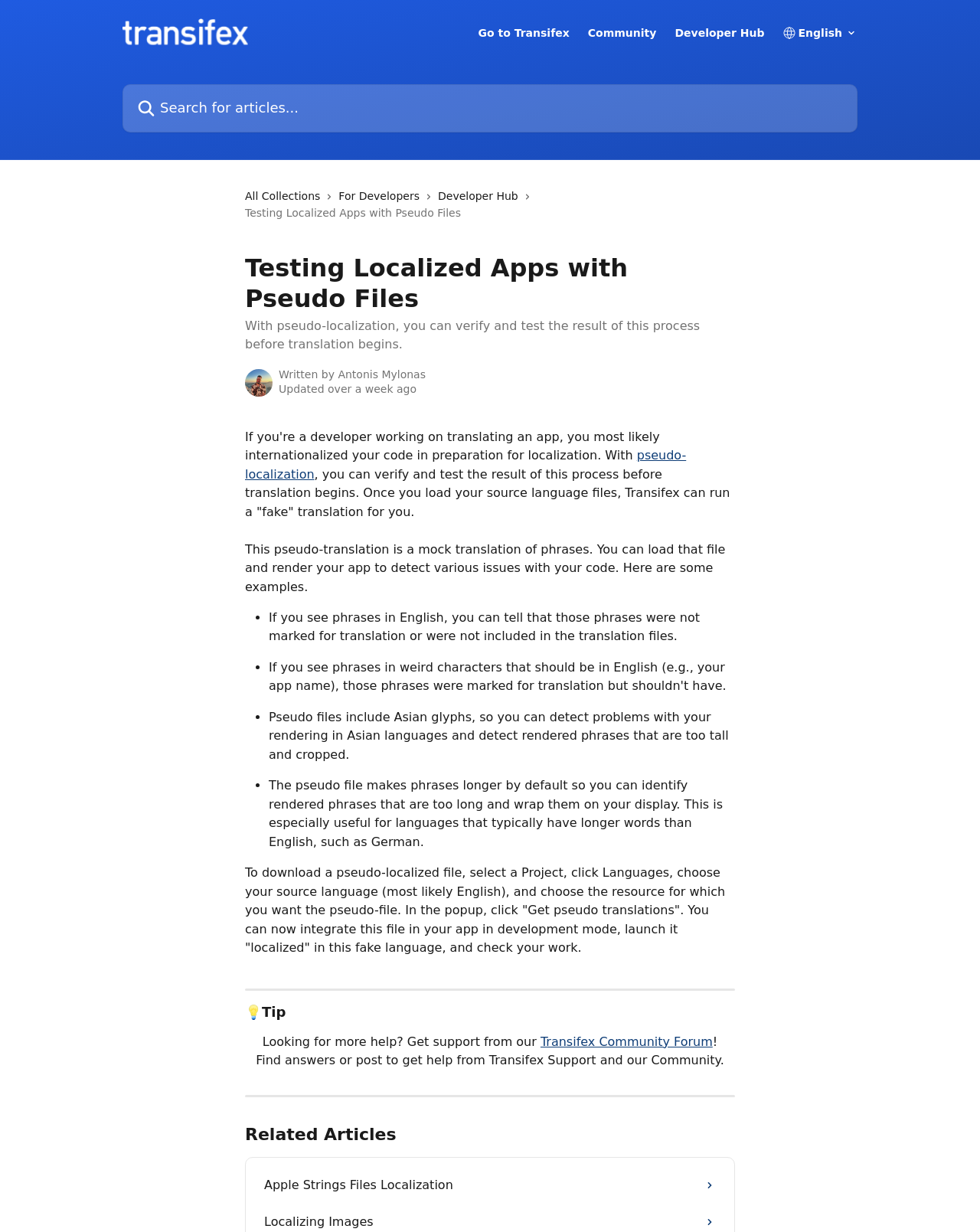Find the bounding box coordinates of the element you need to click on to perform this action: 'Search for articles'. The coordinates should be represented by four float values between 0 and 1, in the format [left, top, right, bottom].

[0.125, 0.068, 0.875, 0.107]